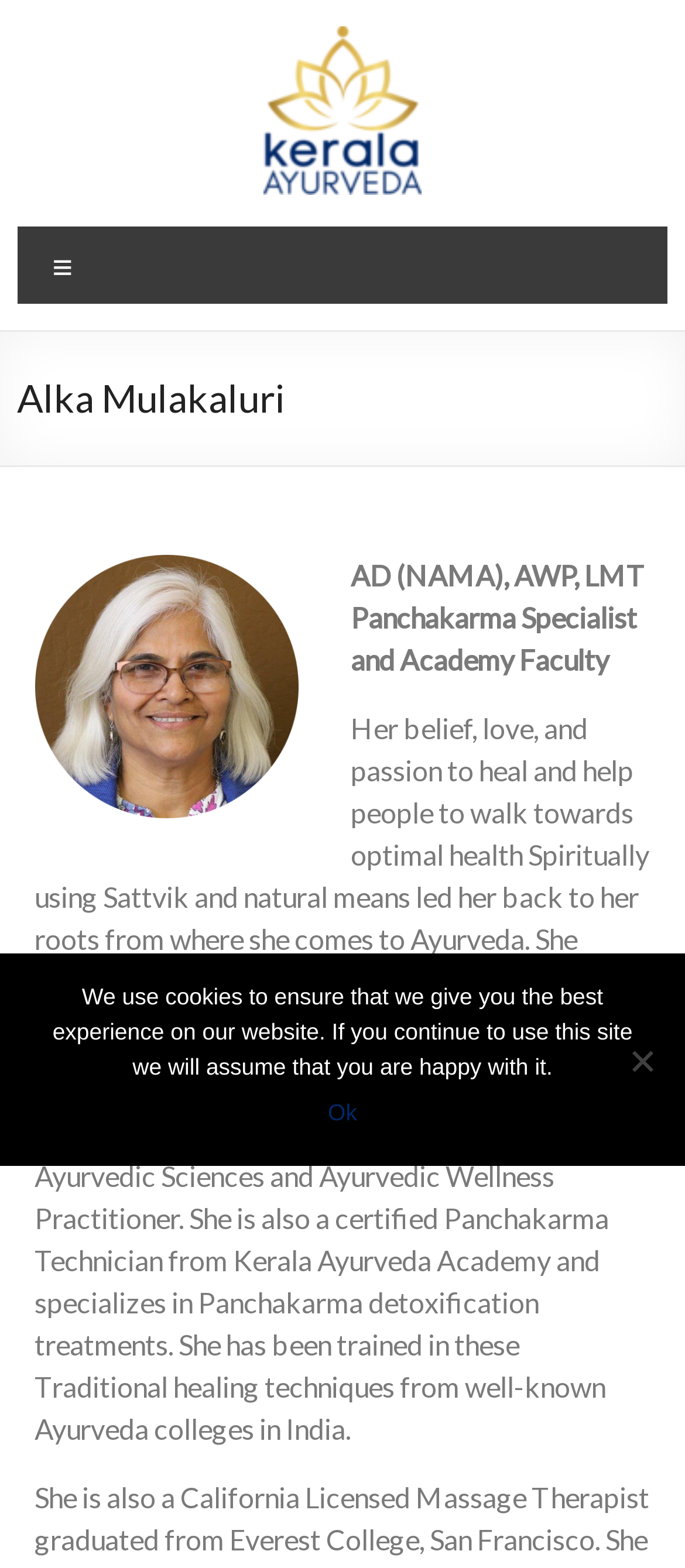Provide the bounding box coordinates of the UI element that matches the description: "Annual Conferences".

None